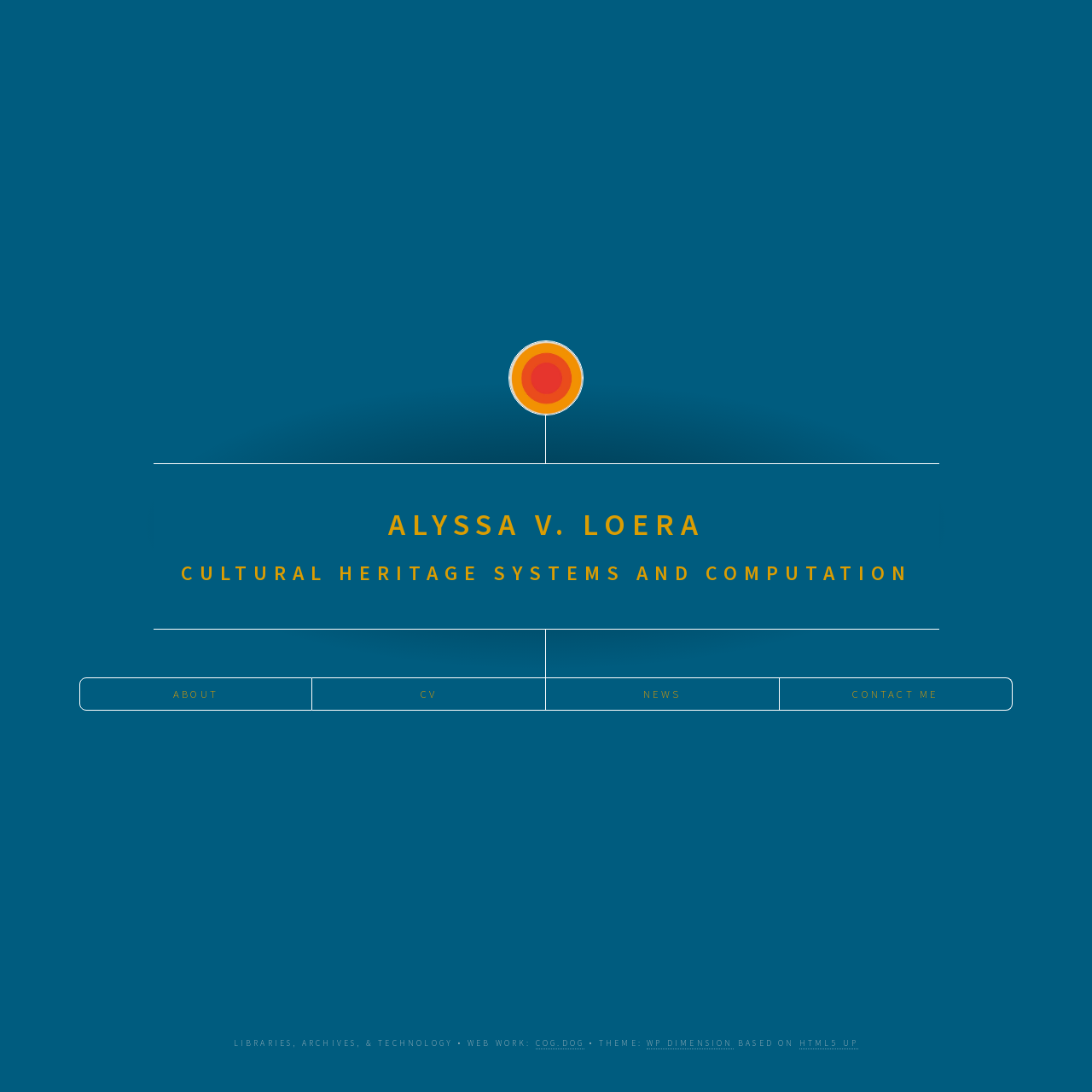Please determine the headline of the webpage and provide its content.

ALYSSA V. LOERA